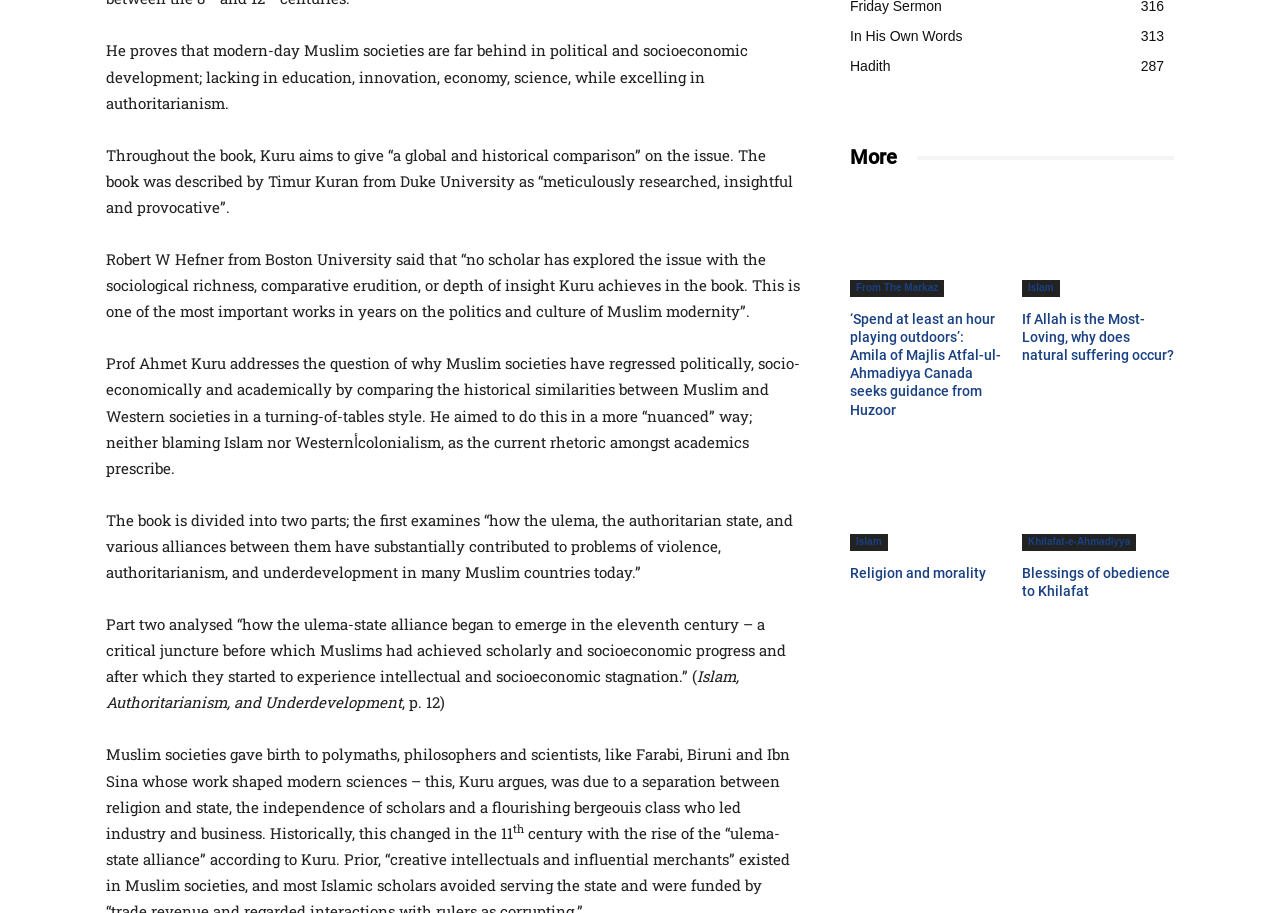Please predict the bounding box coordinates of the element's region where a click is necessary to complete the following instruction: "Click on 'Islam'". The coordinates should be represented by four float numbers between 0 and 1, i.e., [left, top, right, bottom].

[0.798, 0.306, 0.828, 0.325]